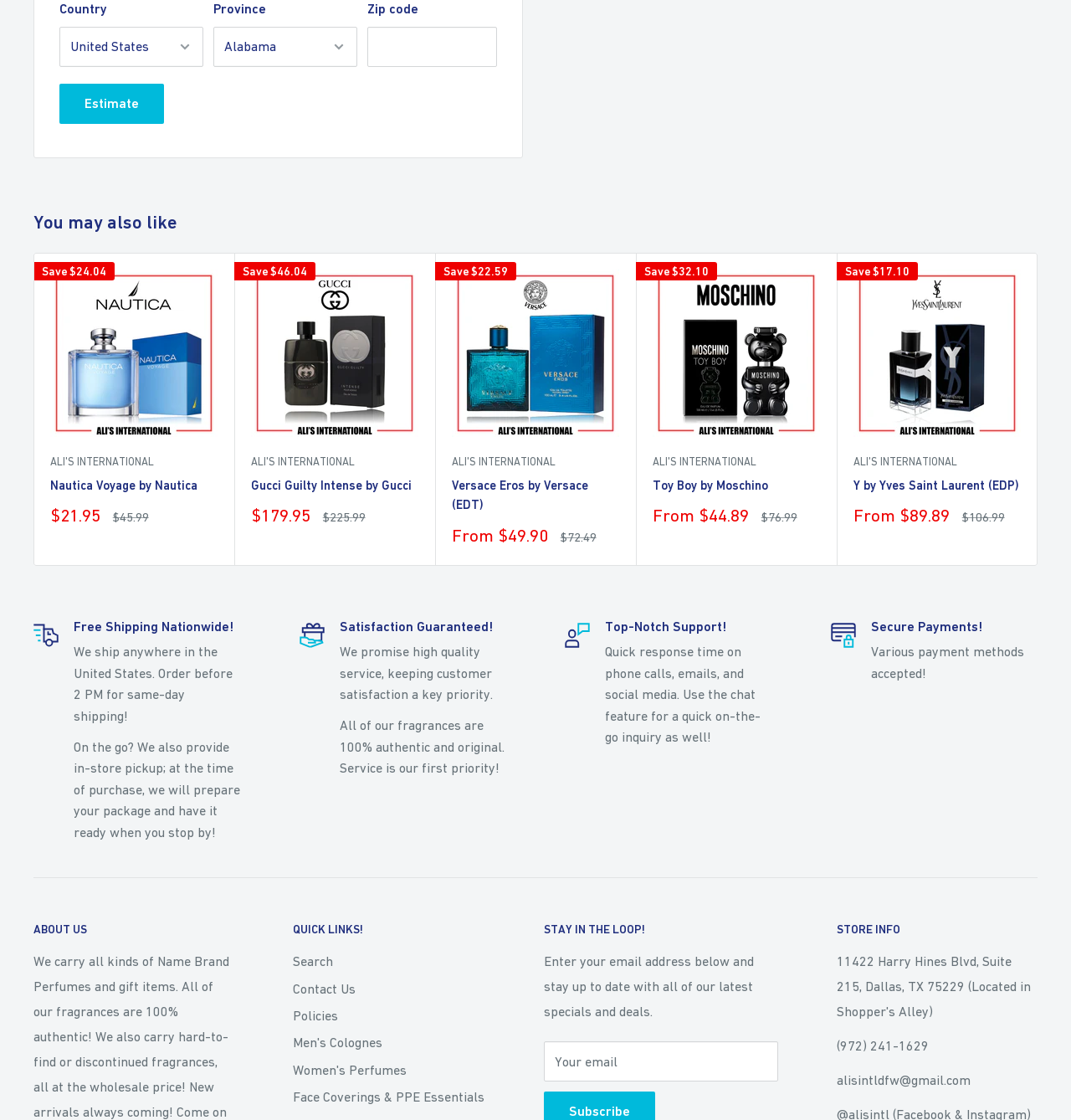What is the discount amount for Nautica Voyage?
From the details in the image, provide a complete and detailed answer to the question.

I found the product 'Nautica Voyage by Nautica' and looked for the 'Save' label, which shows the discount amount as $46.04.